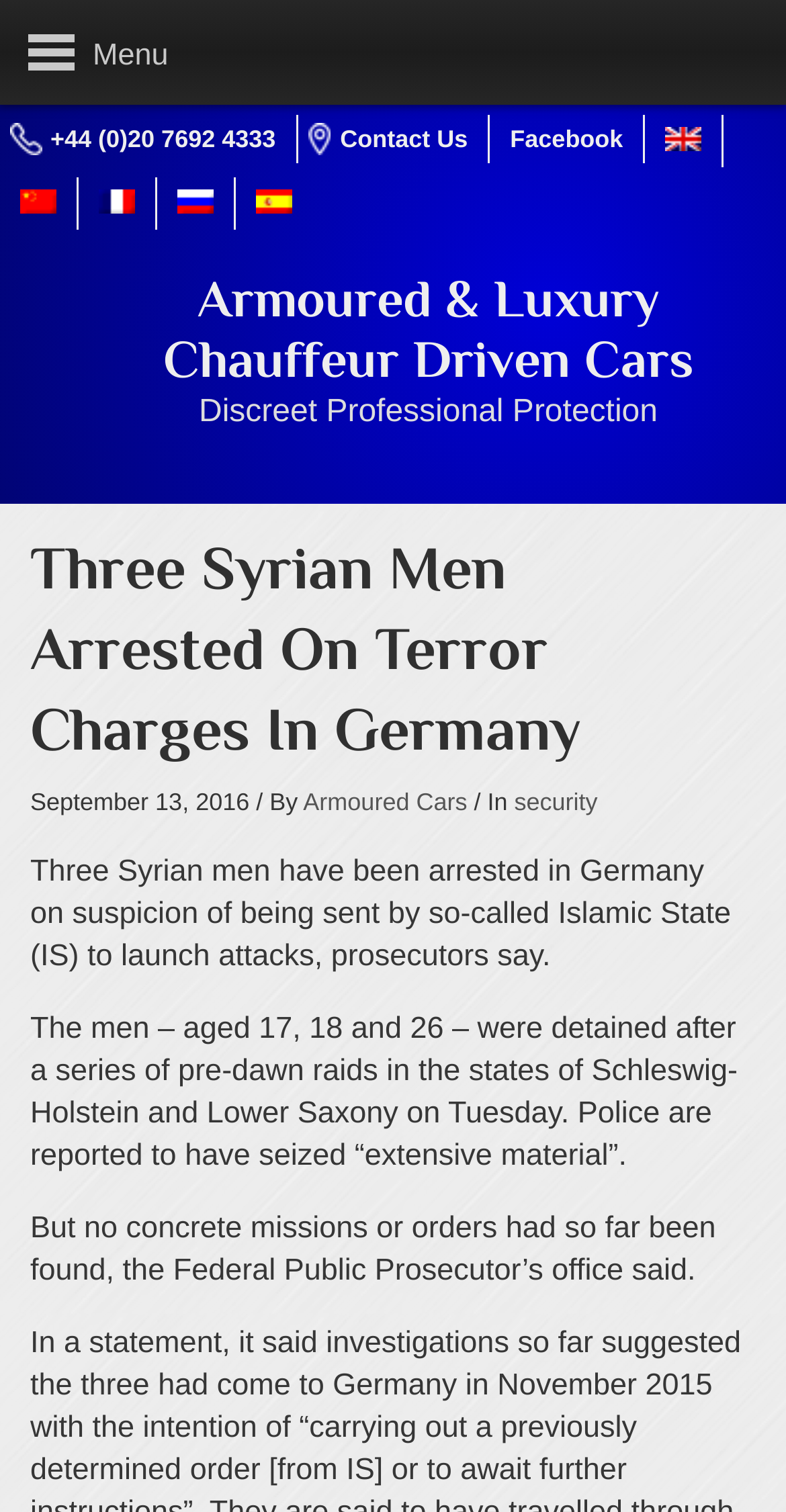Locate the bounding box coordinates of the region to be clicked to comply with the following instruction: "Read the 'Security News'". The coordinates must be four float numbers between 0 and 1, in the form [left, top, right, bottom].

[0.012, 0.231, 0.262, 0.254]